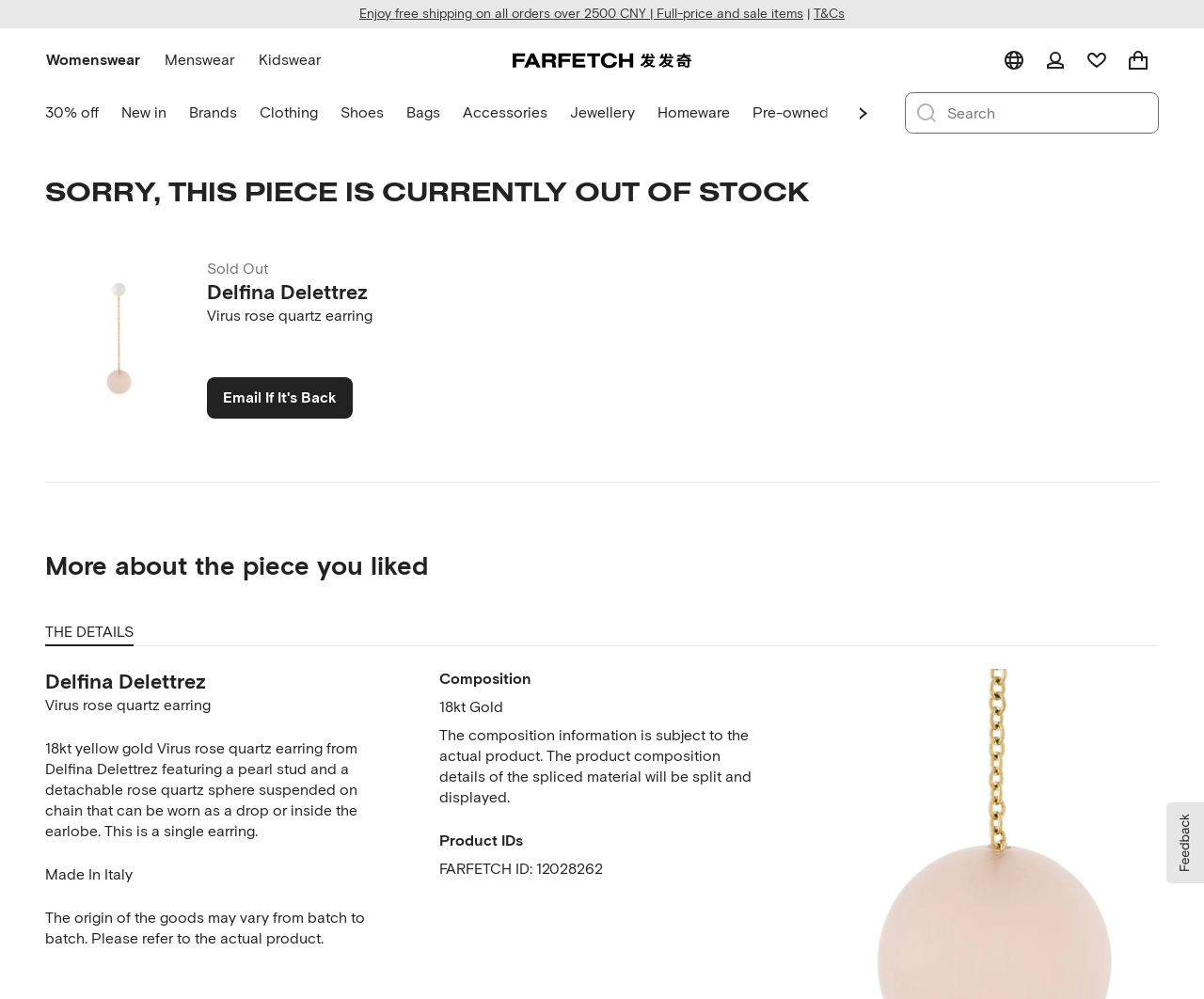Determine the bounding box coordinates of the UI element that matches the following description: "30% off". The coordinates should be four float numbers between 0 and 1 in the format [left, top, right, bottom].

[0.038, 0.103, 0.082, 0.123]